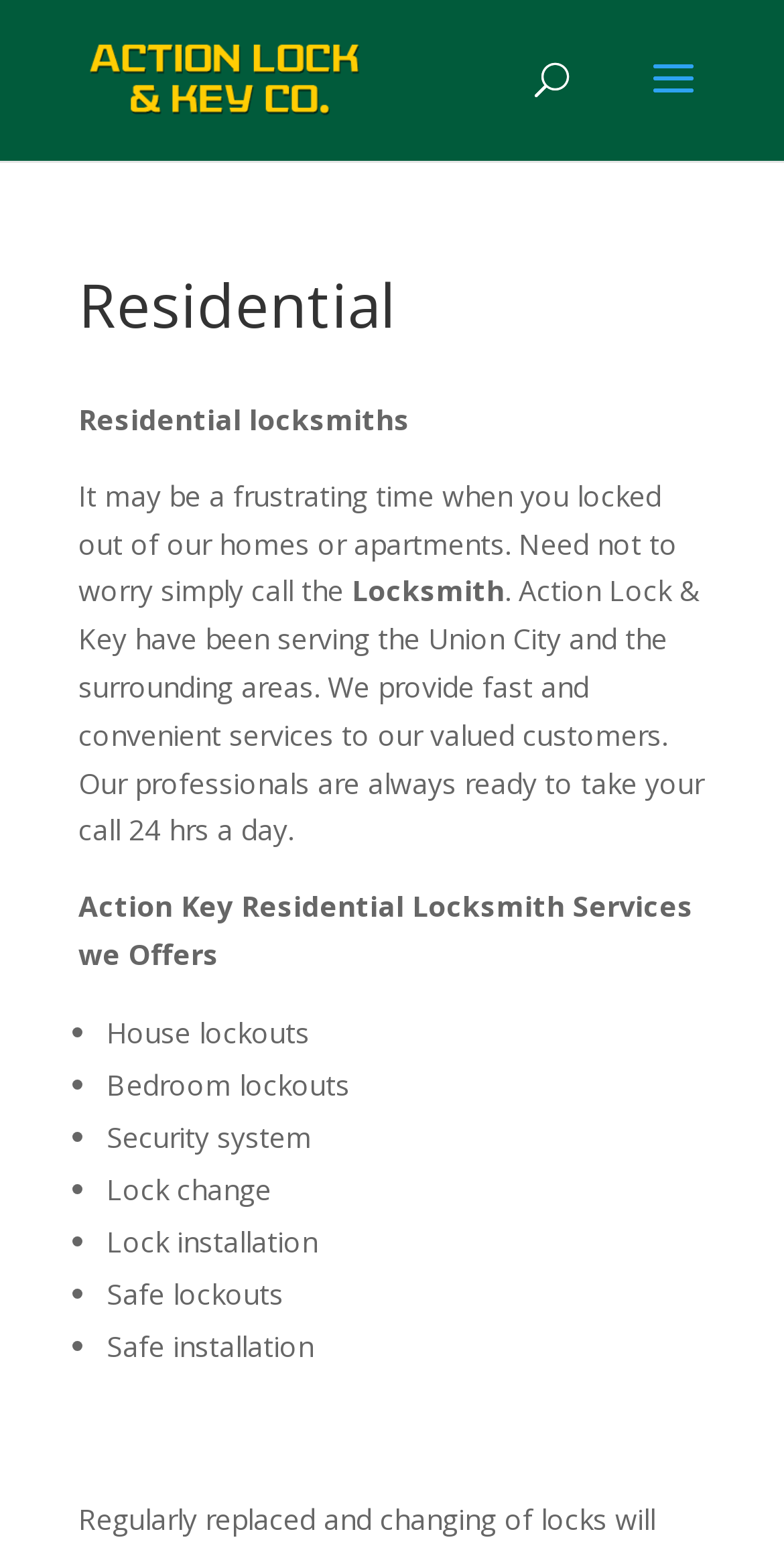Provide a comprehensive caption for the webpage.

The webpage is about residential locksmith services provided by Locksmith Union. At the top, there is a link and an image with the text "Locksmith Union". Below this, there is a search bar that spans across most of the page width. 

Underneath the search bar, there is a heading that reads "Residential" followed by a paragraph of text that describes the frustration of being locked out of one's home or apartment and the solution offered by Action Lock & Key. 

To the right of this paragraph, there is a smaller text that reads "Locksmith". Below this, there is another paragraph that describes the services provided by Action Lock & Key, including their fast and convenient services available 24 hours a day.

Further down, there is a heading that reads "Action Key Residential Locksmith Services we Offers". Below this, there is a list of services provided, including house lockouts, bedroom lockouts, security system, lock change, lock installation, safe lockouts, and safe installation. Each item in the list is preceded by a bullet point. 

At the very bottom of the page, there is a small, almost invisible text that reads a non-breaking space character.